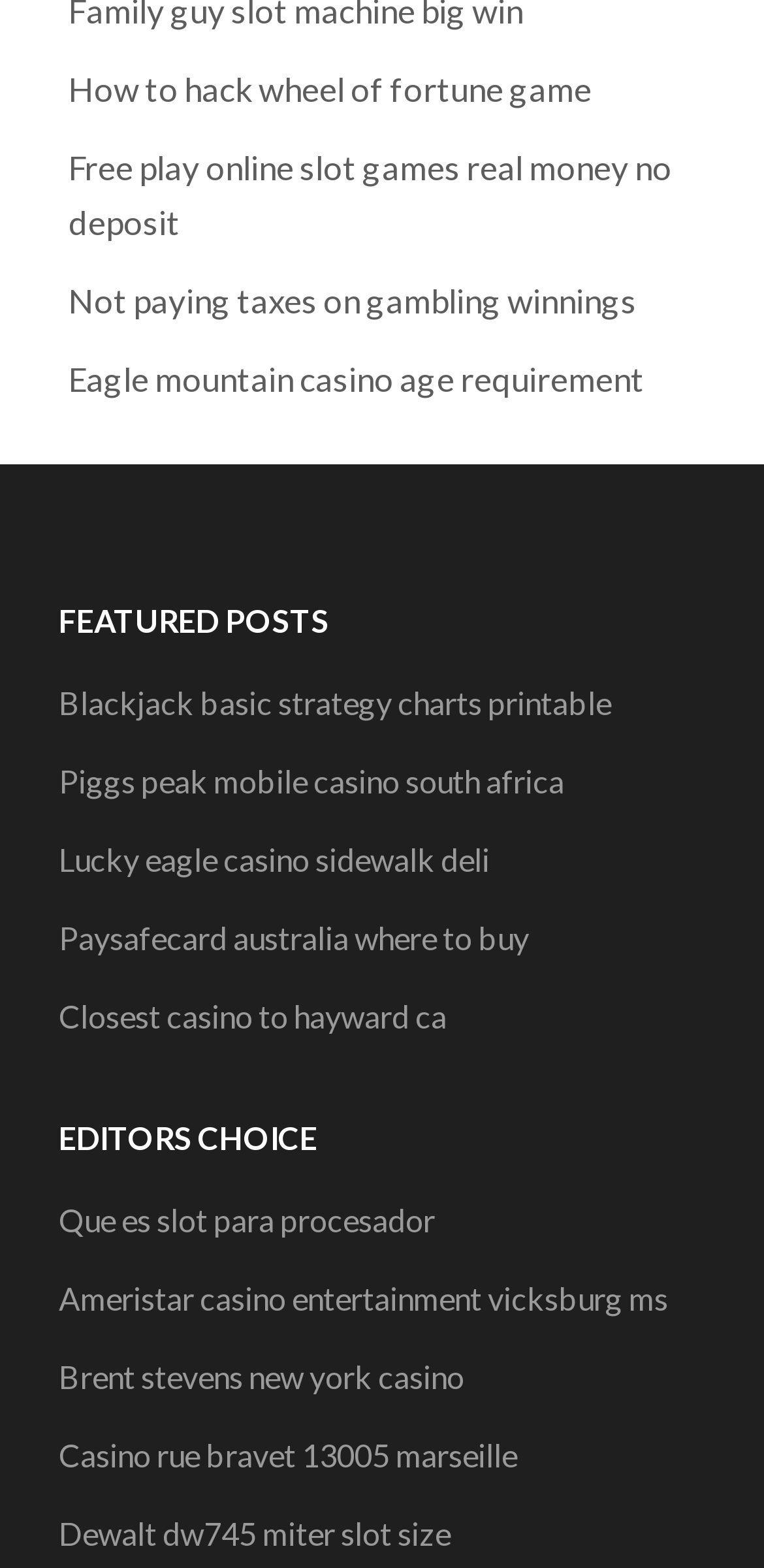Locate the bounding box coordinates of the clickable region necessary to complete the following instruction: "Read about how to hack wheel of fortune game". Provide the coordinates in the format of four float numbers between 0 and 1, i.e., [left, top, right, bottom].

[0.09, 0.044, 0.774, 0.07]